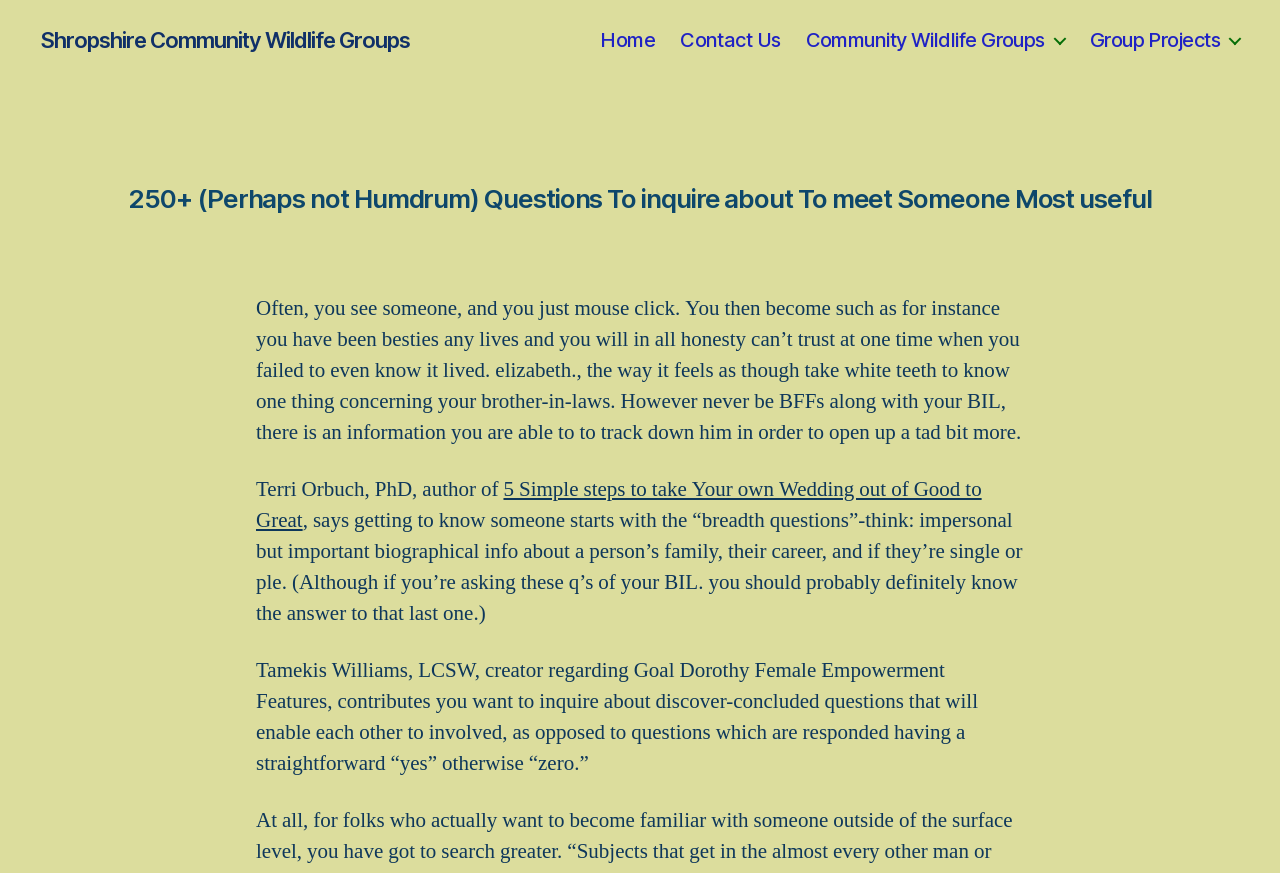What type of questions does Tamekis Williams recommend asking?
Please answer the question with a single word or phrase, referencing the image.

Open-ended questions